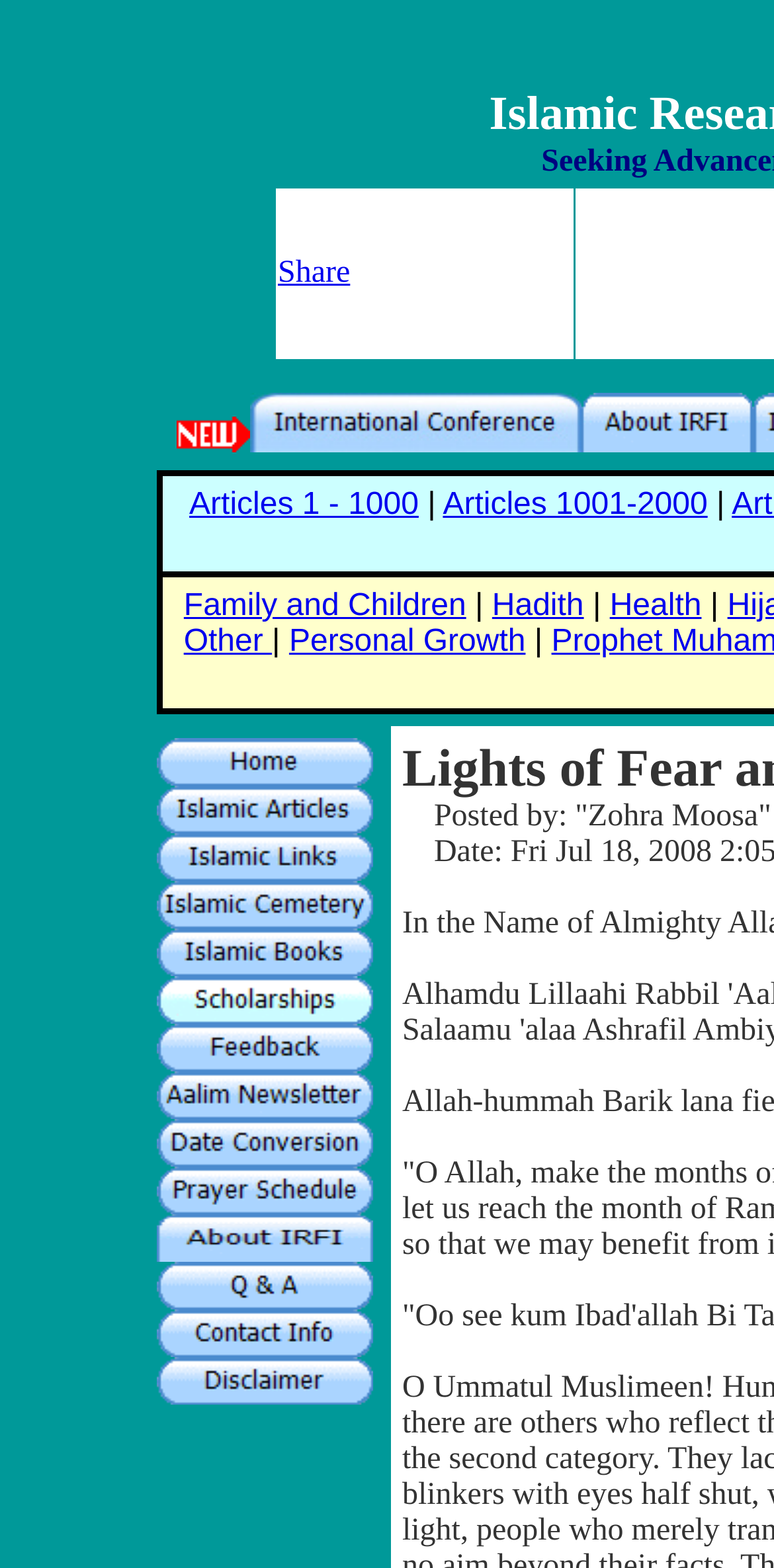Locate the UI element that matches the description alt="Women in Islam" in the webpage screenshot. Return the bounding box coordinates in the format (top-left x, top-left y, bottom-right x, bottom-right y), with values ranging from 0 to 1.

[0.209, 0.636, 0.488, 0.658]